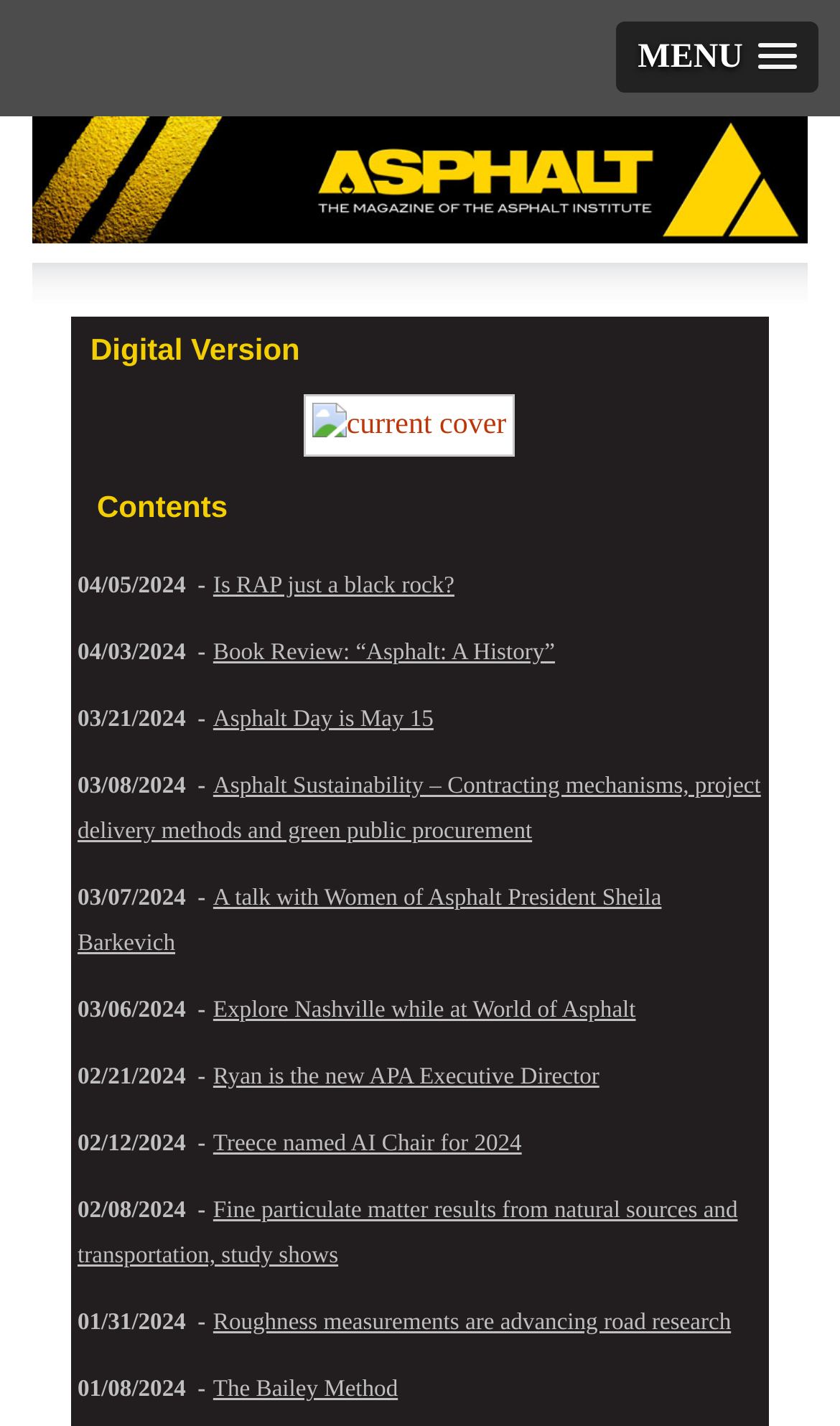Provide the bounding box coordinates of the UI element this sentence describes: "Asphalt magazine".

[0.038, 0.082, 0.564, 0.145]